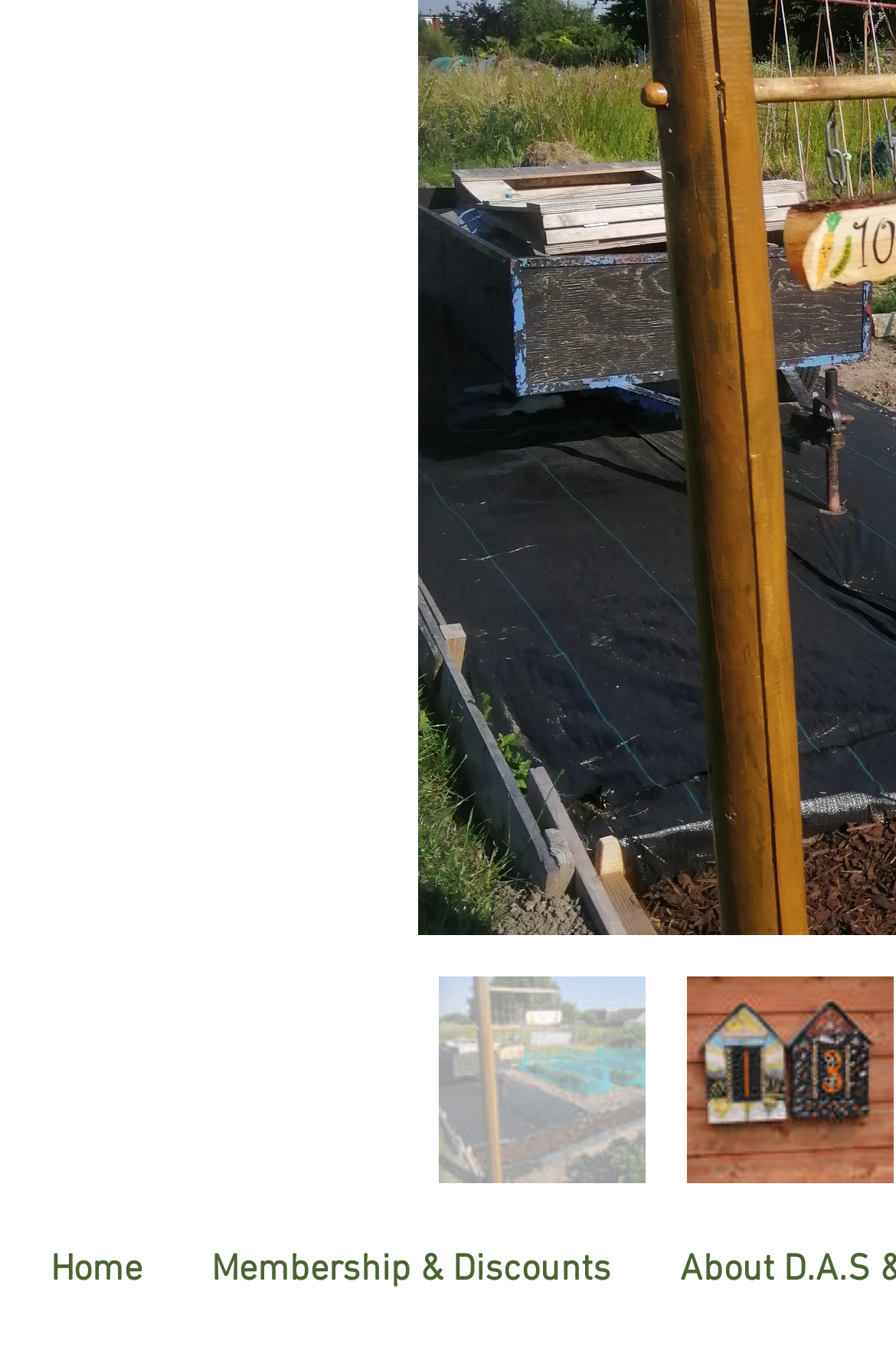Bounding box coordinates should be provided in the format (top-left x, top-left y, bottom-right x, bottom-right y) with all values between 0 and 1. Identify the bounding box for this UI element: Membership & Discounts

[0.197, 0.916, 0.721, 0.943]